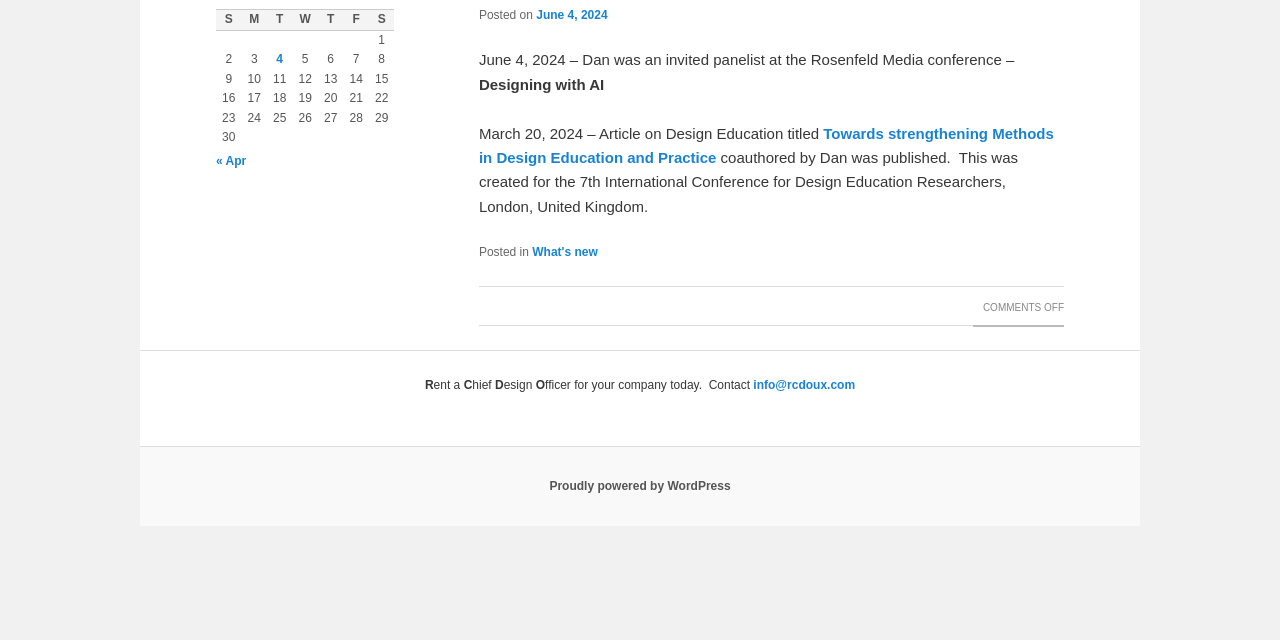From the webpage screenshot, predict the bounding box of the UI element that matches this description: "« Apr".

[0.169, 0.24, 0.192, 0.262]